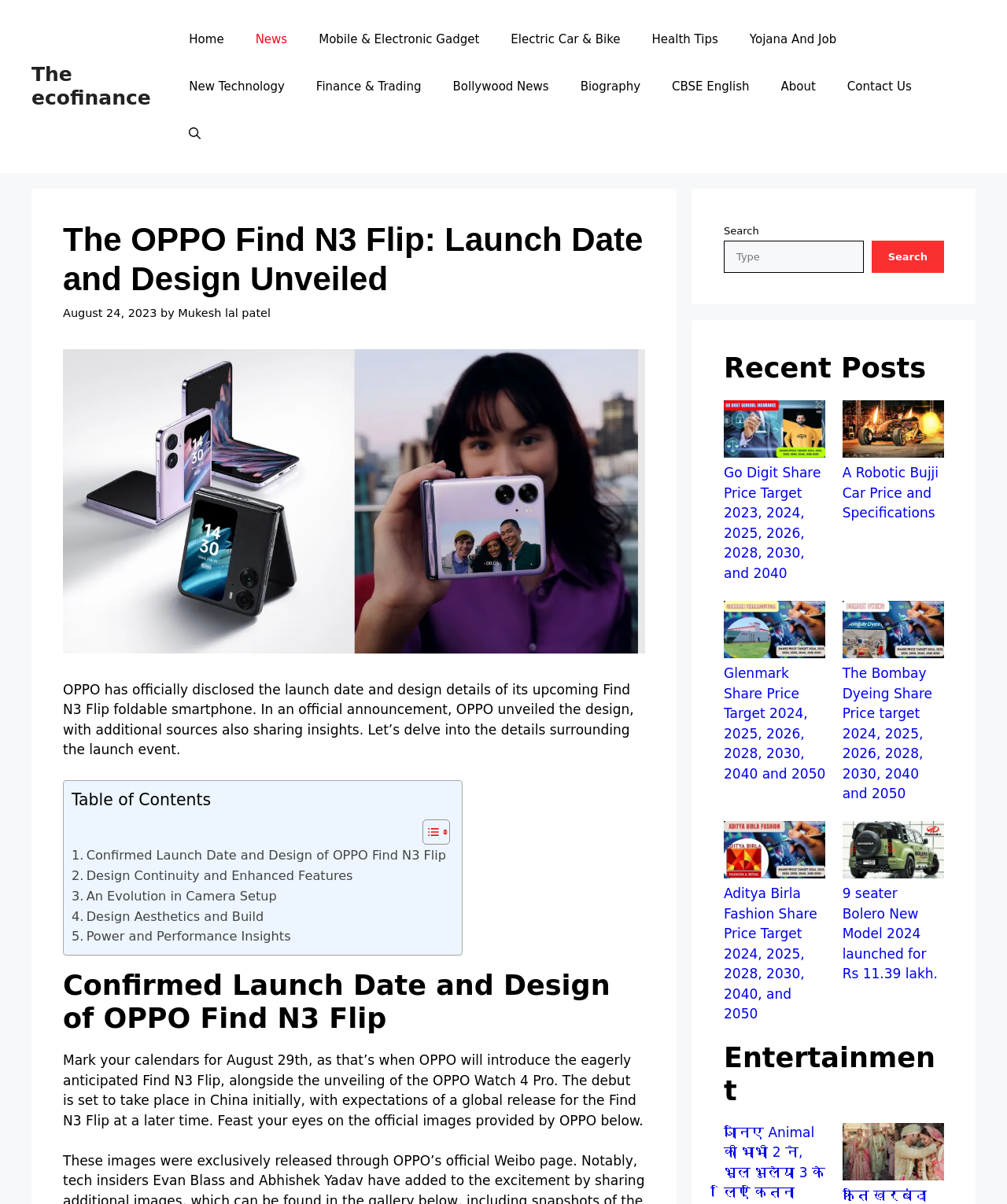Please identify the bounding box coordinates of the clickable area that will fulfill the following instruction: "Read the article 'The OPPO Find N3 Flip: Launch Date and Design Unveiled'". The coordinates should be in the format of four float numbers between 0 and 1, i.e., [left, top, right, bottom].

[0.062, 0.183, 0.641, 0.268]